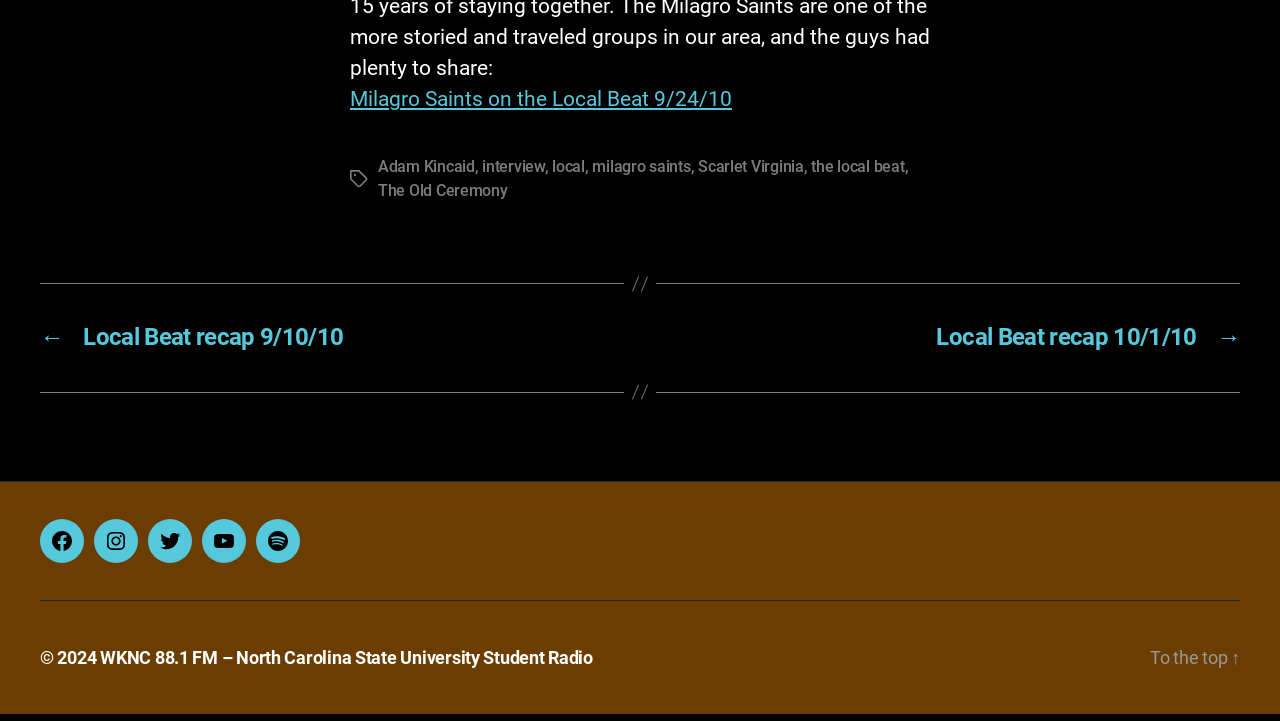Please specify the bounding box coordinates of the element that should be clicked to execute the given instruction: 'Click the 'Display Manager service' link'. Ensure the coordinates are four float numbers between 0 and 1, expressed as [left, top, right, bottom].

None